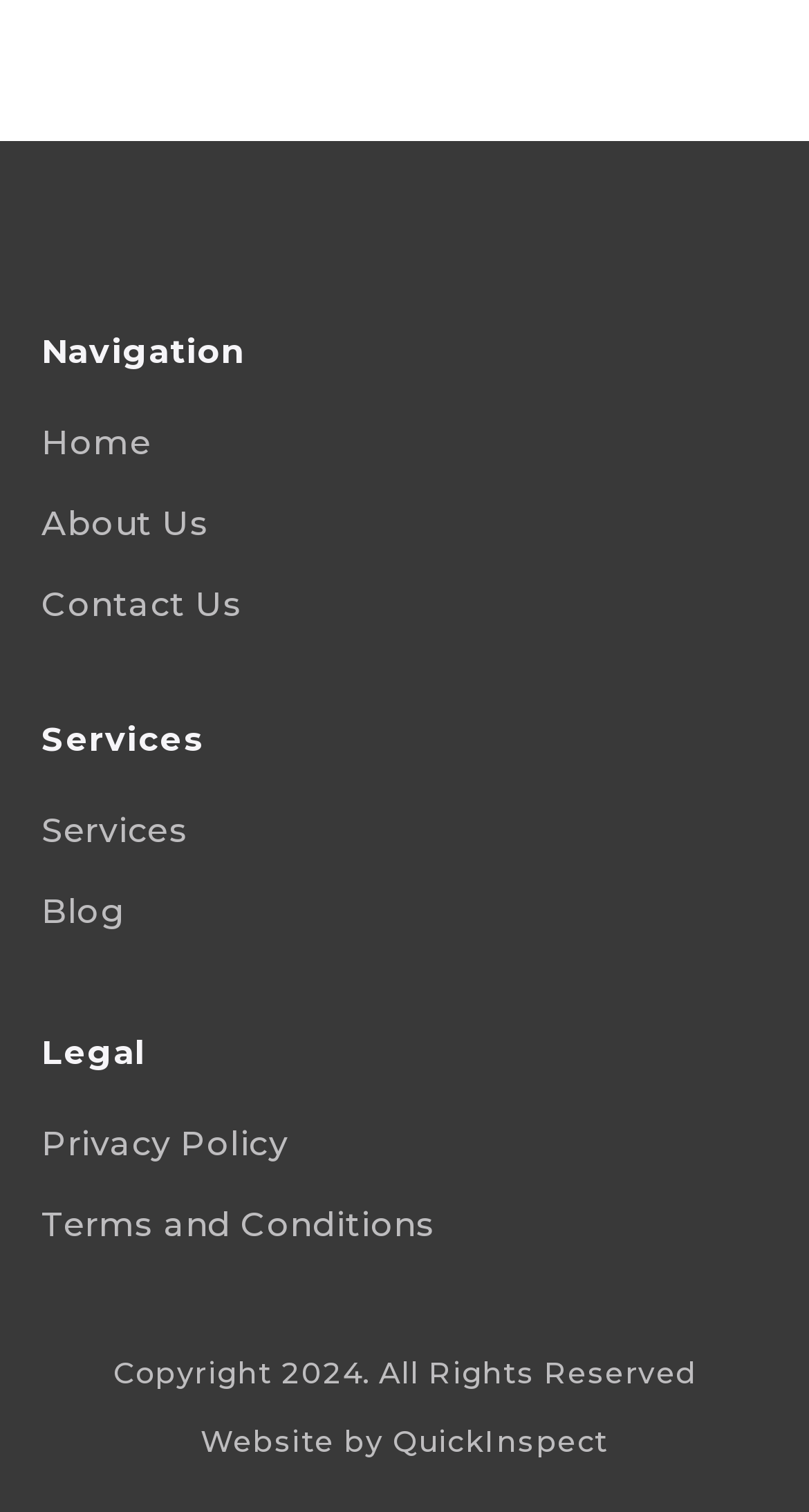Give a one-word or short phrase answer to the question: 
What is the last item in the navigation menu?

Legal